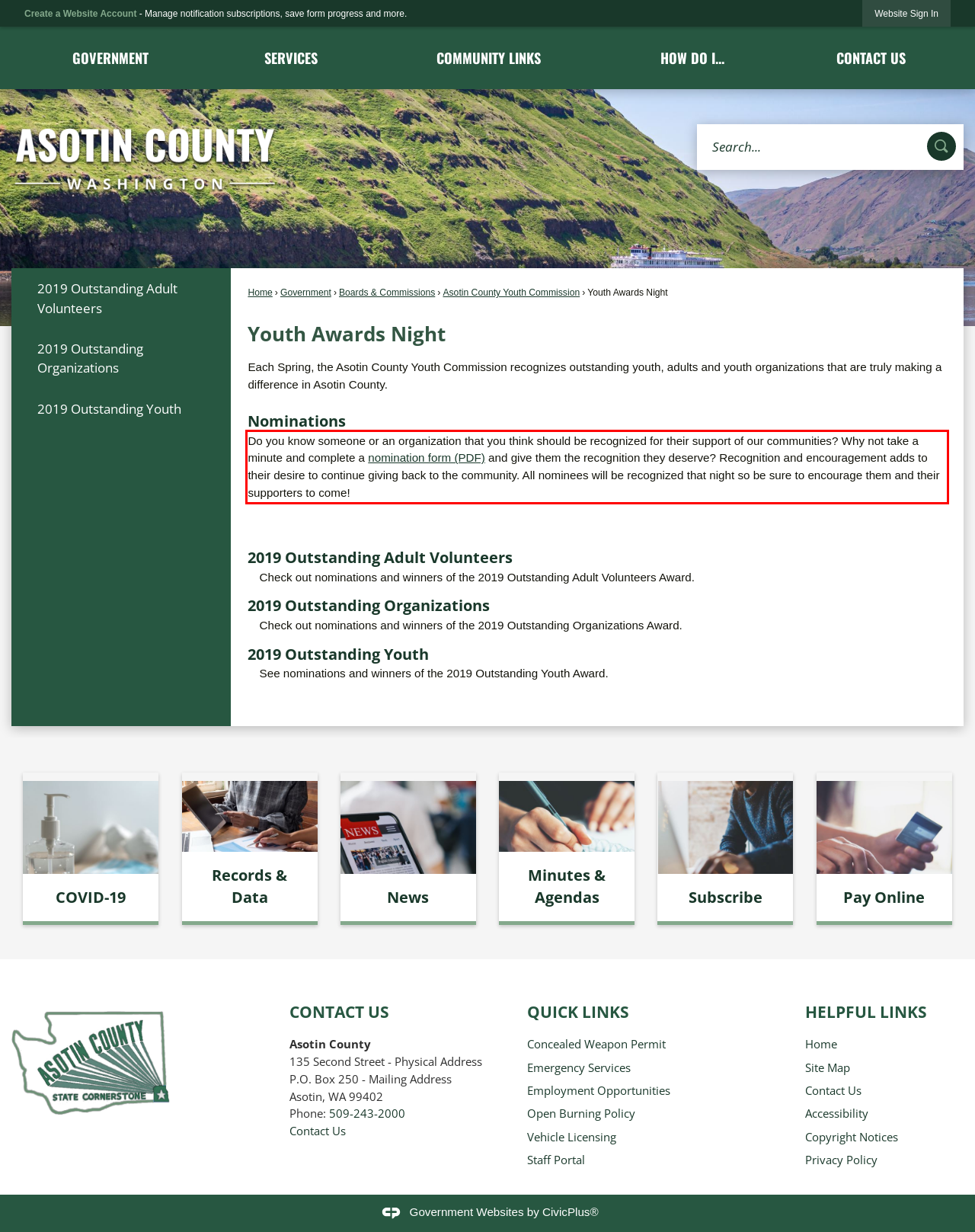Given a webpage screenshot, identify the text inside the red bounding box using OCR and extract it.

Do you know someone or an organization that you think should be recognized for their support of our communities? Why not take a minute and complete a nomination form (PDF) and give them the recognition they deserve? Recognition and encouragement adds to their desire to continue giving back to the community. All nominees will be recognized that night so be sure to encourage them and their supporters to come!